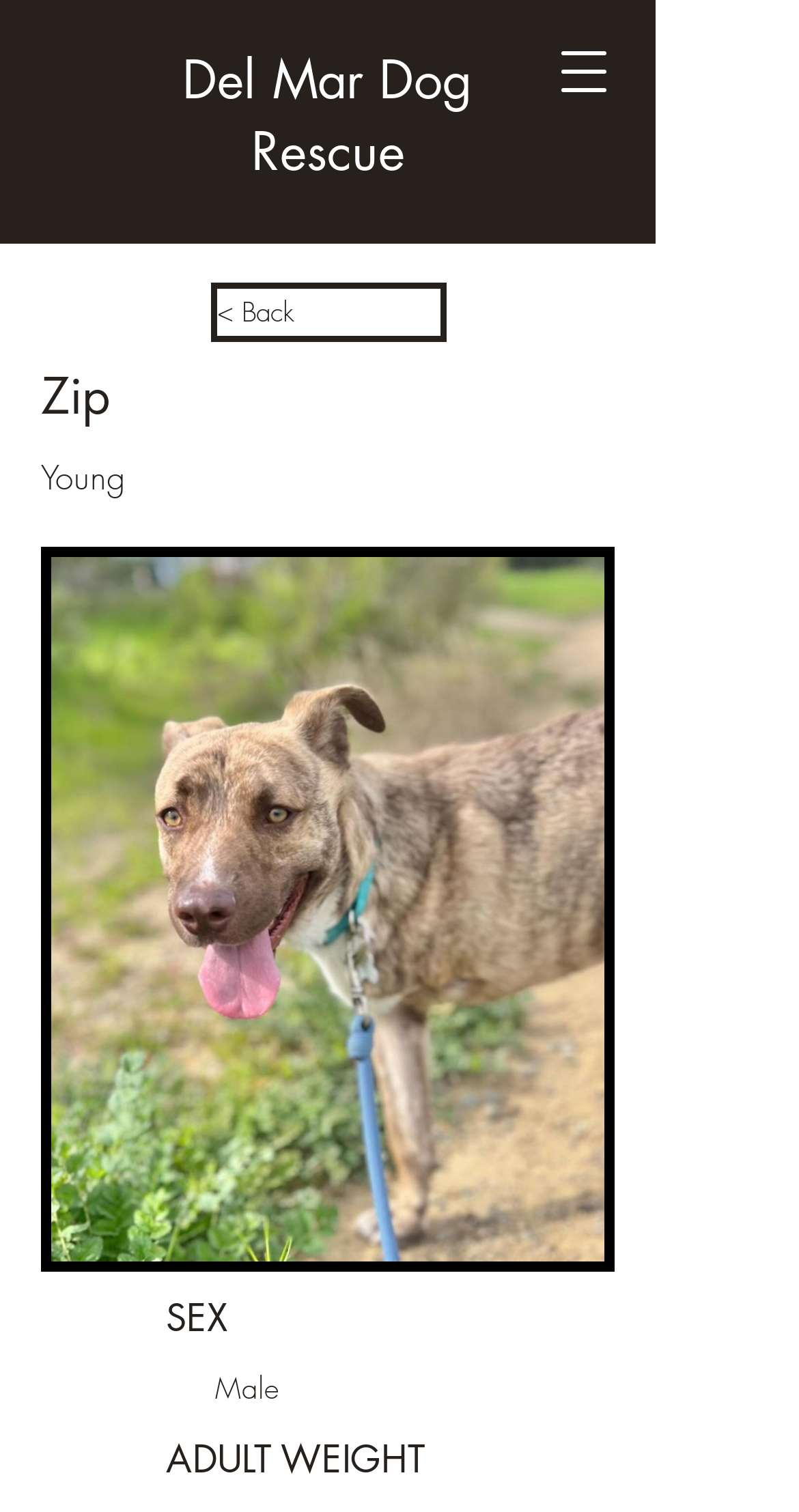Locate the bounding box coordinates of the UI element described by: "< Back". Provide the coordinates as four float numbers between 0 and 1, formatted as [left, top, right, bottom].

[0.264, 0.187, 0.559, 0.226]